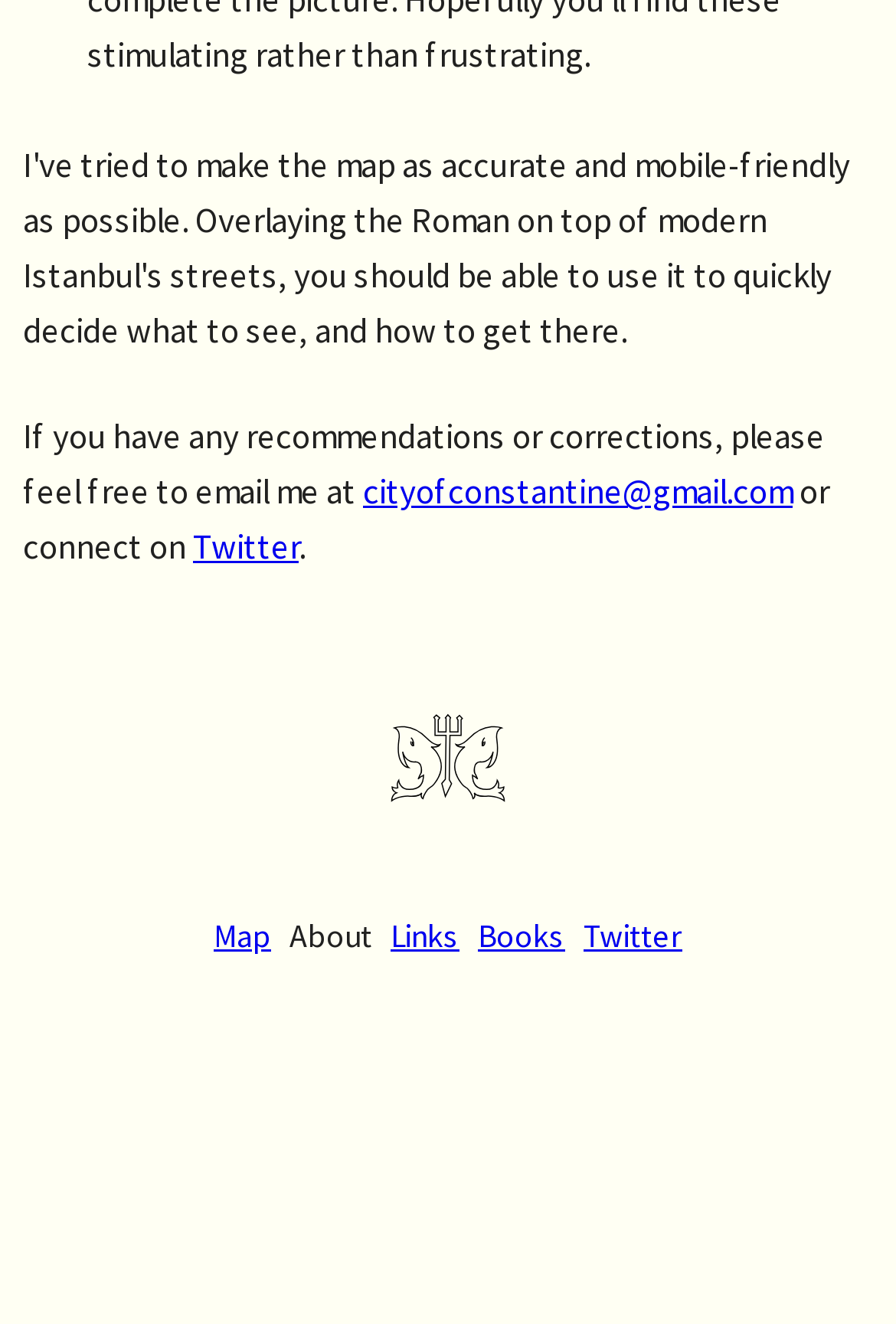Locate the UI element described by About and provide its bounding box coordinates. Use the format (top-left x, top-left y, bottom-right x, bottom-right y) with all values as floating point numbers between 0 and 1.

[0.313, 0.692, 0.426, 0.723]